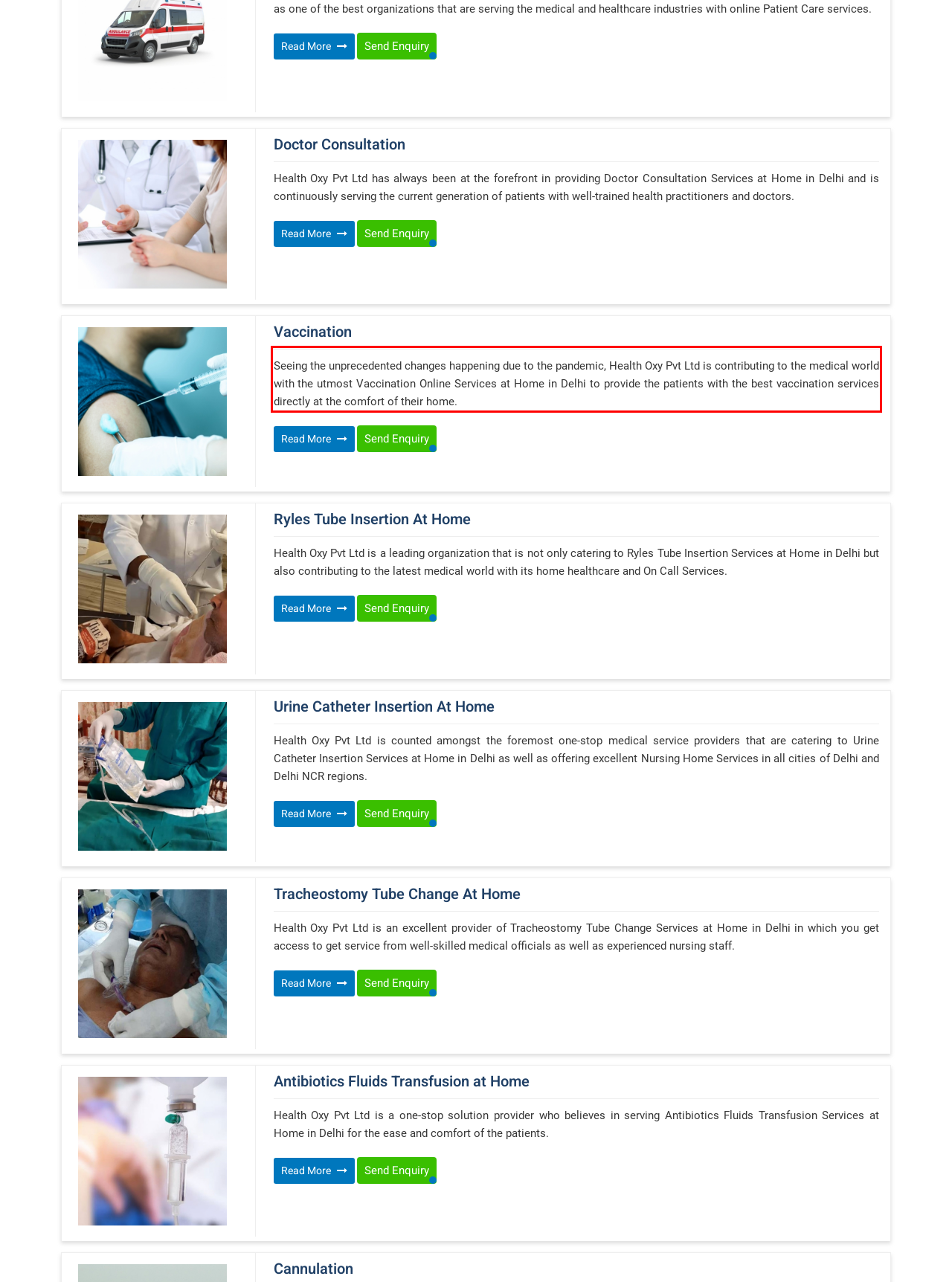You are given a screenshot of a webpage with a UI element highlighted by a red bounding box. Please perform OCR on the text content within this red bounding box.

Seeing the unprecedented changes happening due to the pandemic, Health Oxy Pvt Ltd is contributing to the medical world with the utmost Vaccination Online Services at Home in Delhi to provide the patients with the best vaccination services directly at the comfort of their home.